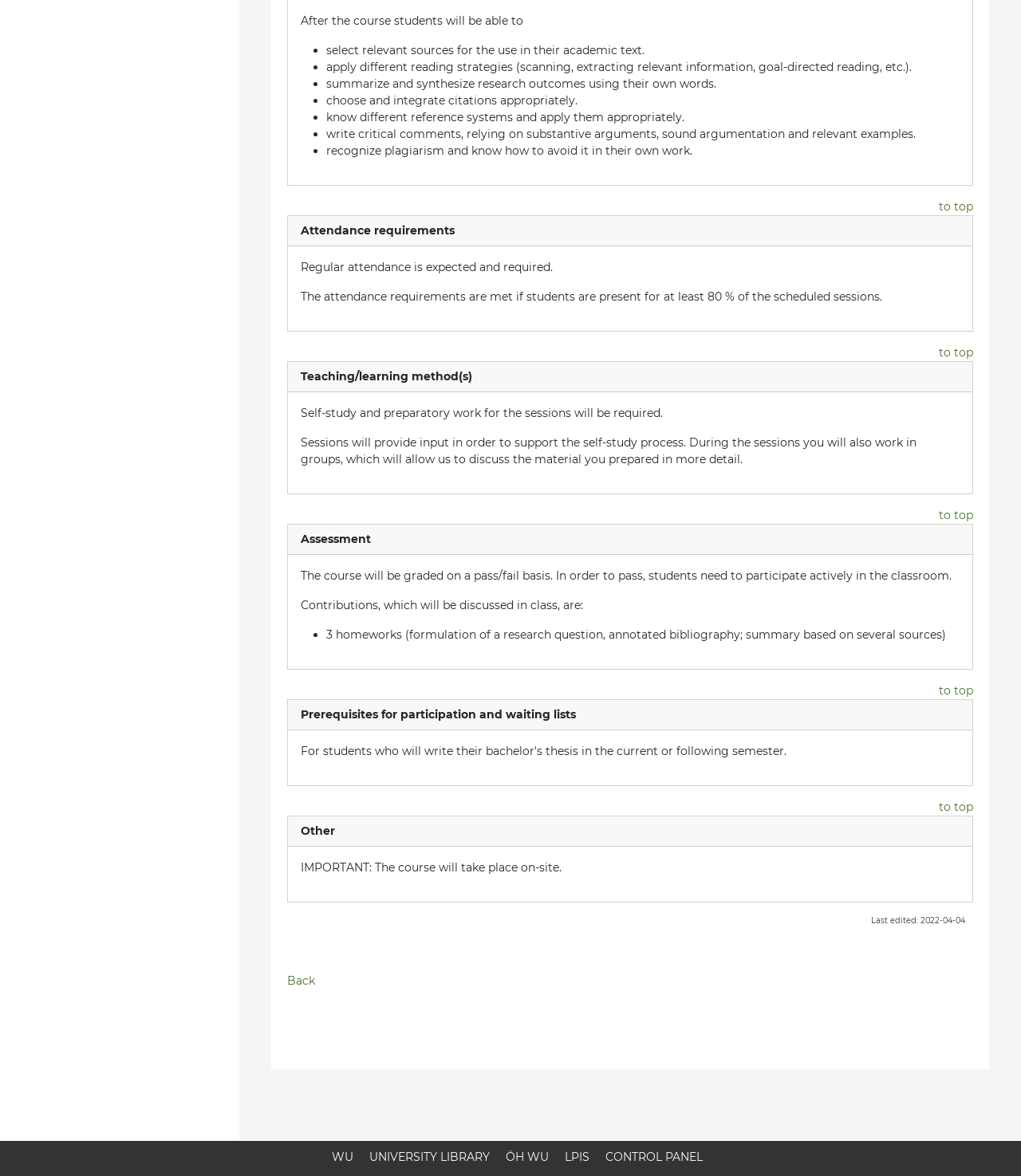Find the bounding box coordinates for the area you need to click to carry out the instruction: "go to top". The coordinates should be four float numbers between 0 and 1, indicated as [left, top, right, bottom].

[0.92, 0.169, 0.953, 0.181]